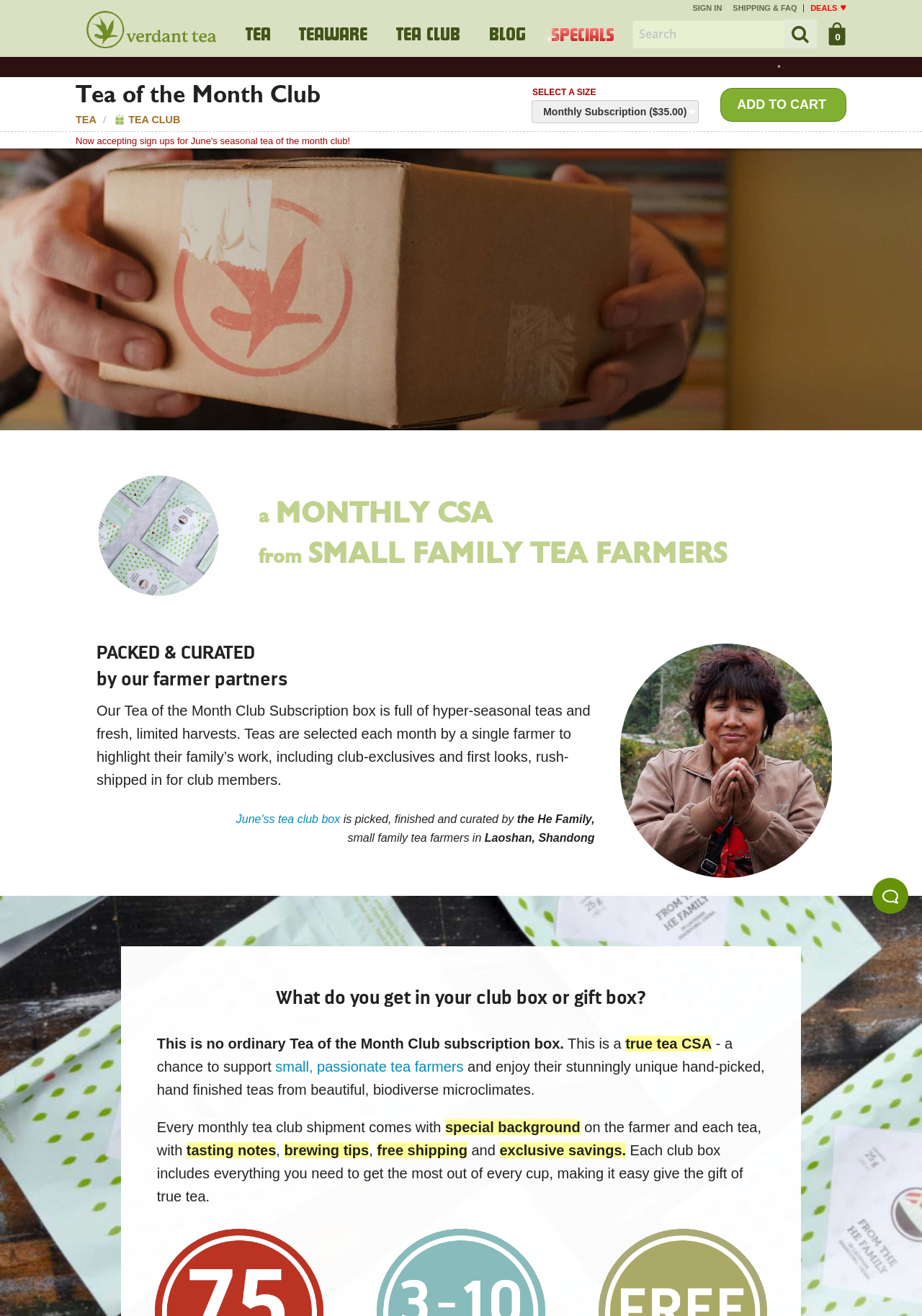Using the given description, provide the bounding box coordinates formatted as (top-left x, top-left y, bottom-right x, bottom-right y), with all values being floating point numbers between 0 and 1. Description: small, passionate tea farmers

[0.299, 0.805, 0.503, 0.817]